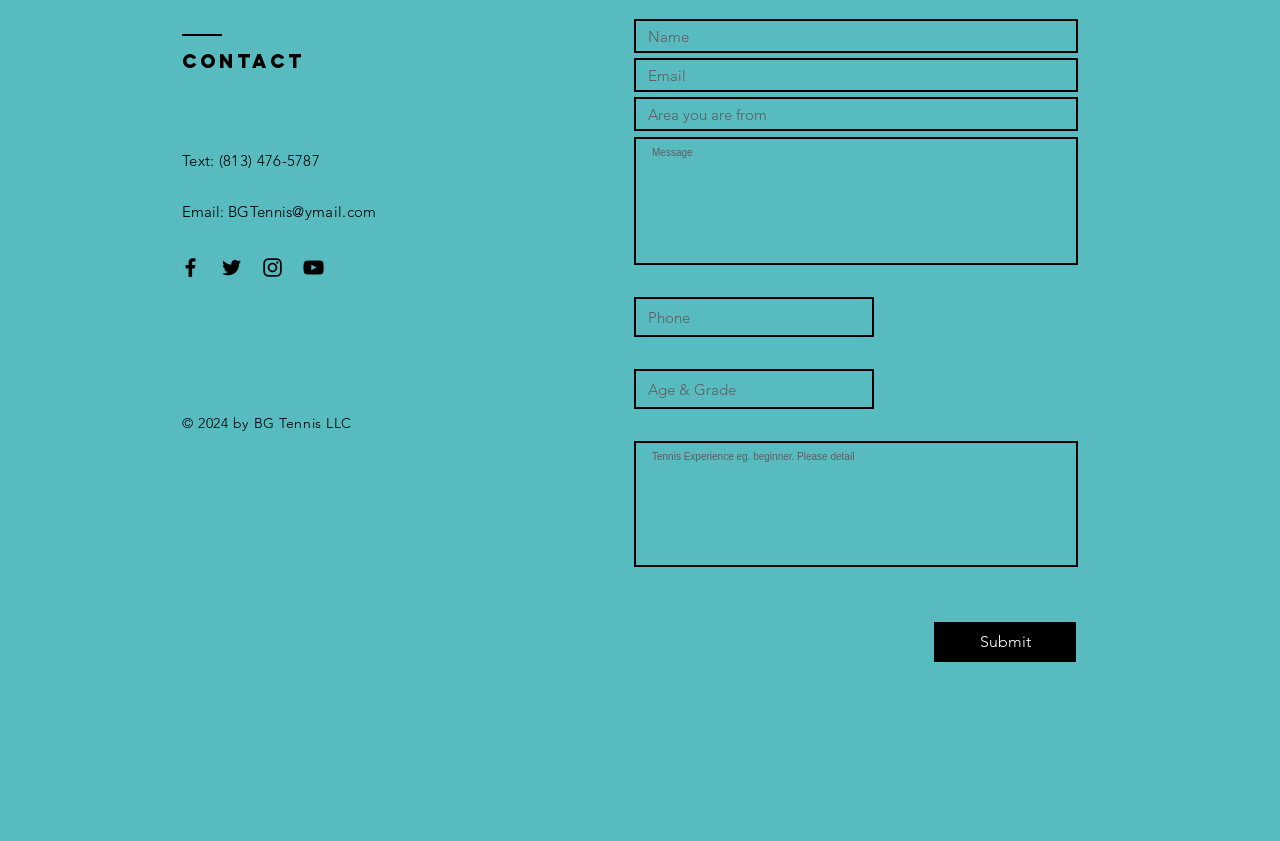How many textboxes are required?
Can you provide a detailed and comprehensive answer to the question?

There are five required textboxes present in the webpage, which are for Name, Email, Area you are from, Phone, and an additional textbox without a label.